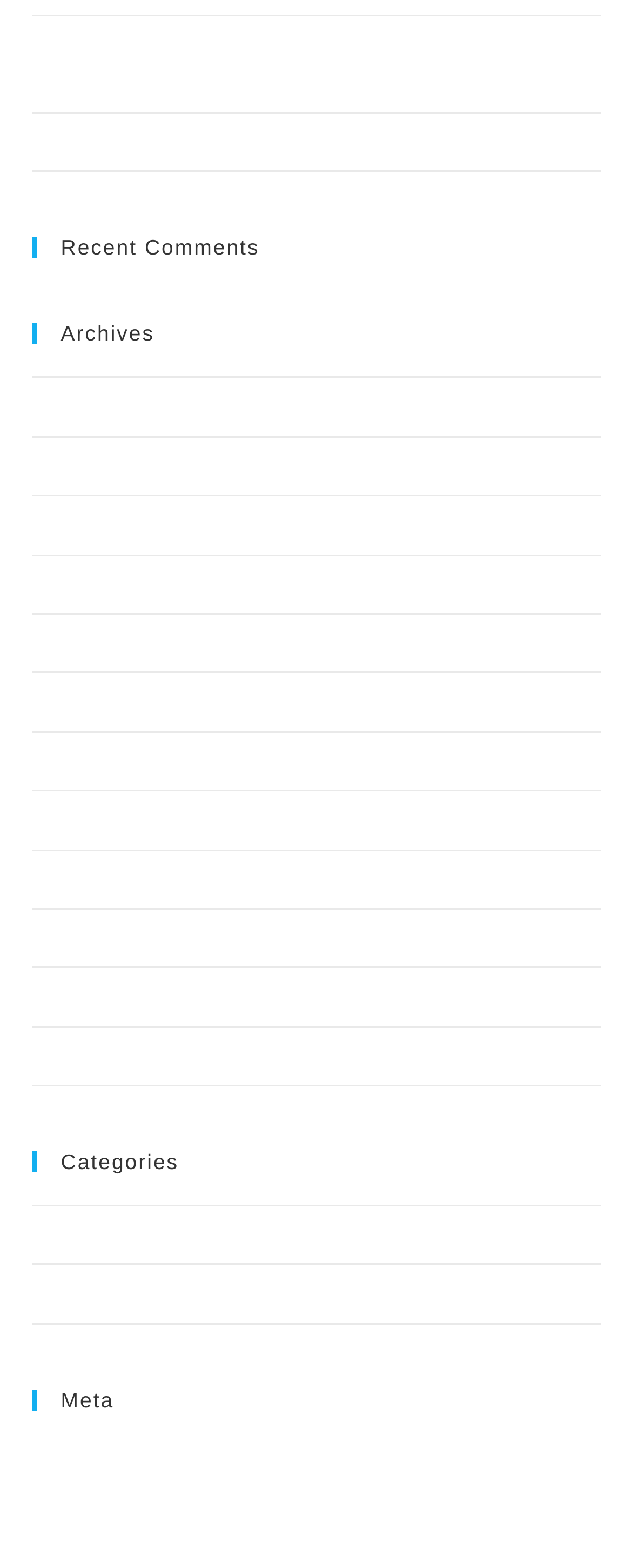Locate the bounding box coordinates of the area where you should click to accomplish the instruction: "View news".

[0.05, 0.78, 0.133, 0.795]